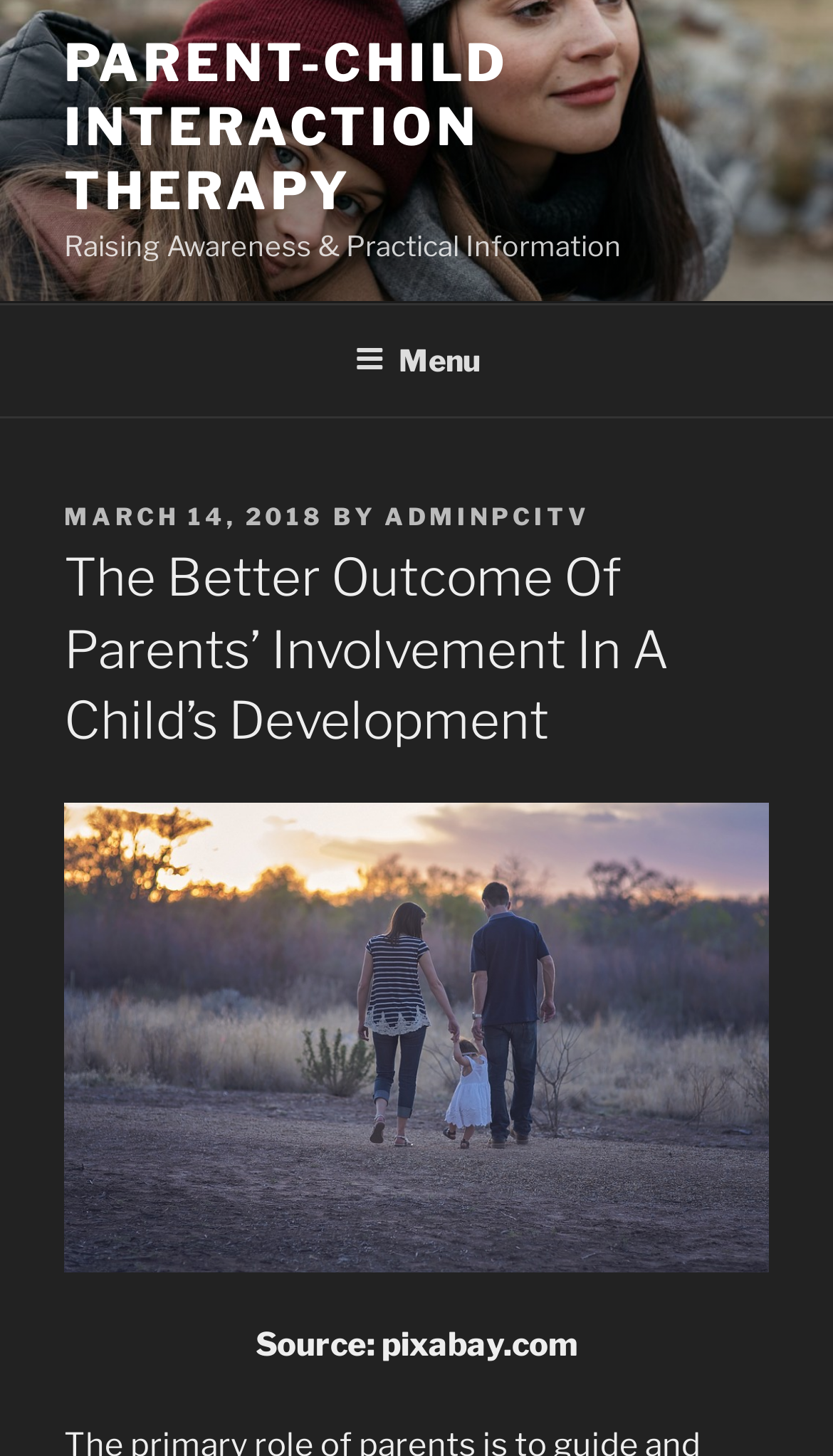Given the element description "Menu", identify the bounding box of the corresponding UI element.

[0.388, 0.211, 0.612, 0.282]